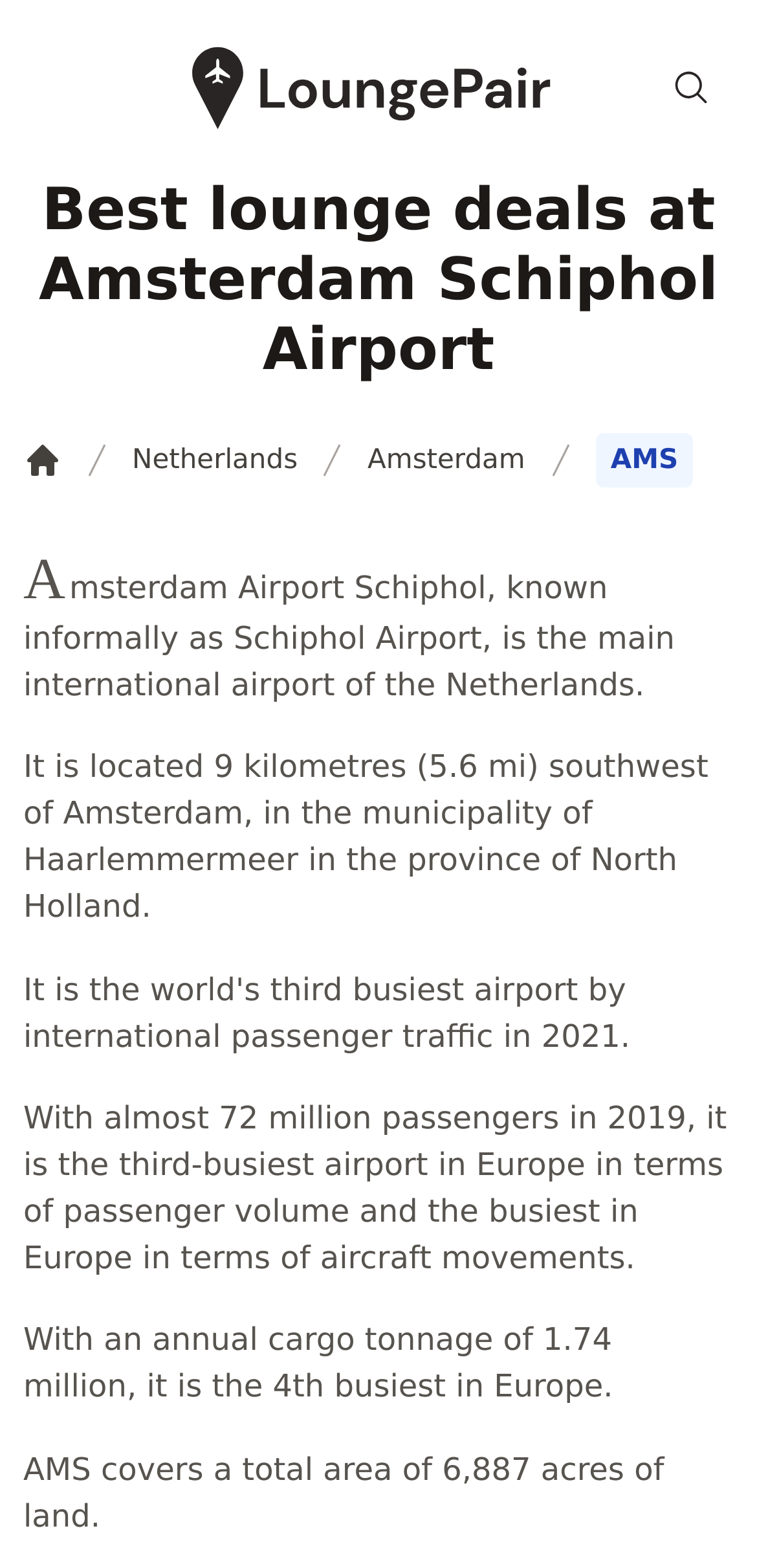Extract the heading text from the webpage.

Best lounge deals at Amsterdam Schiphol Airport